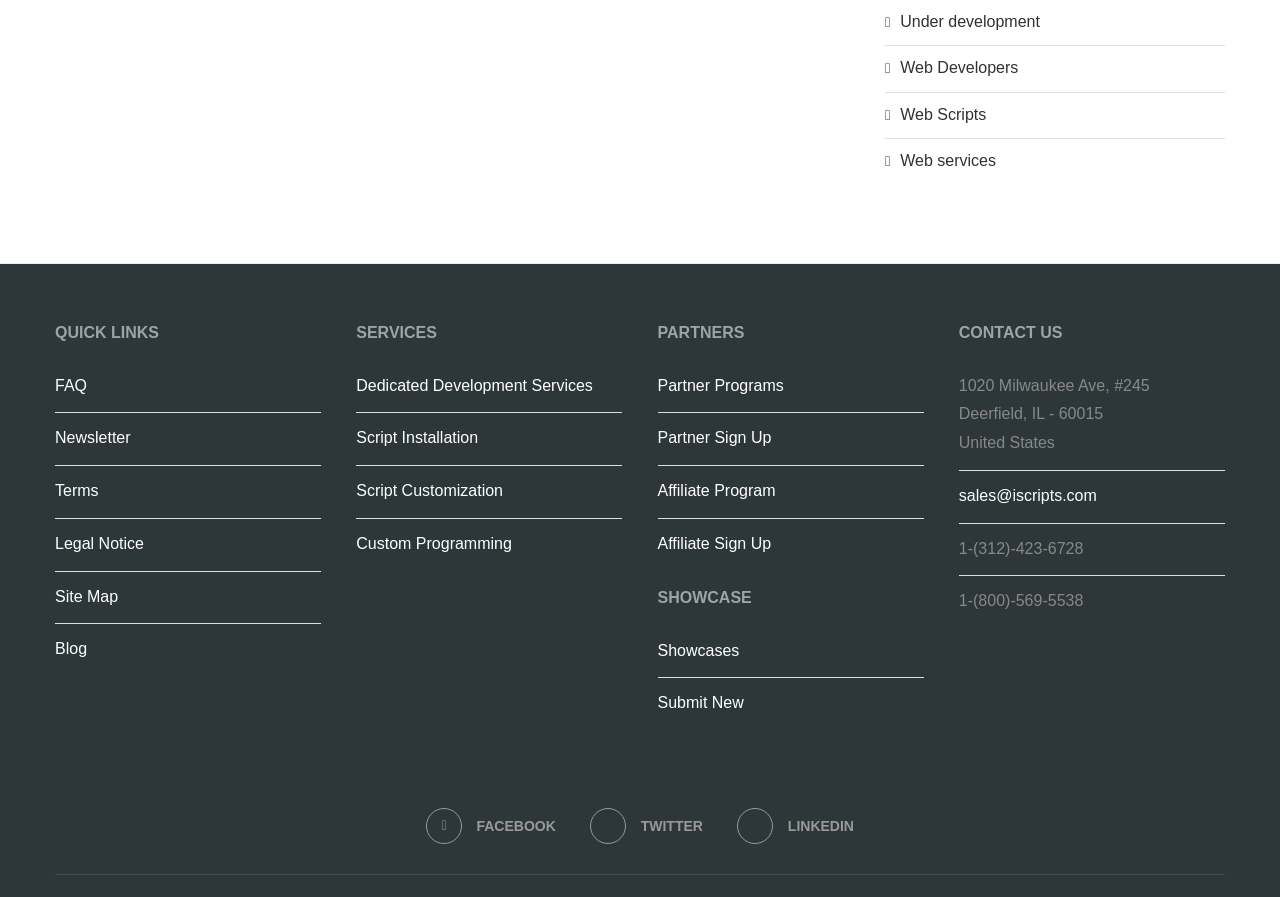What is the company's address?
Utilize the information in the image to give a detailed answer to the question.

I found the company's address in the 'CONTACT US' section, which is '1020 Milwaukee Ave, #245, Deerfield, IL - 60015, United States'.